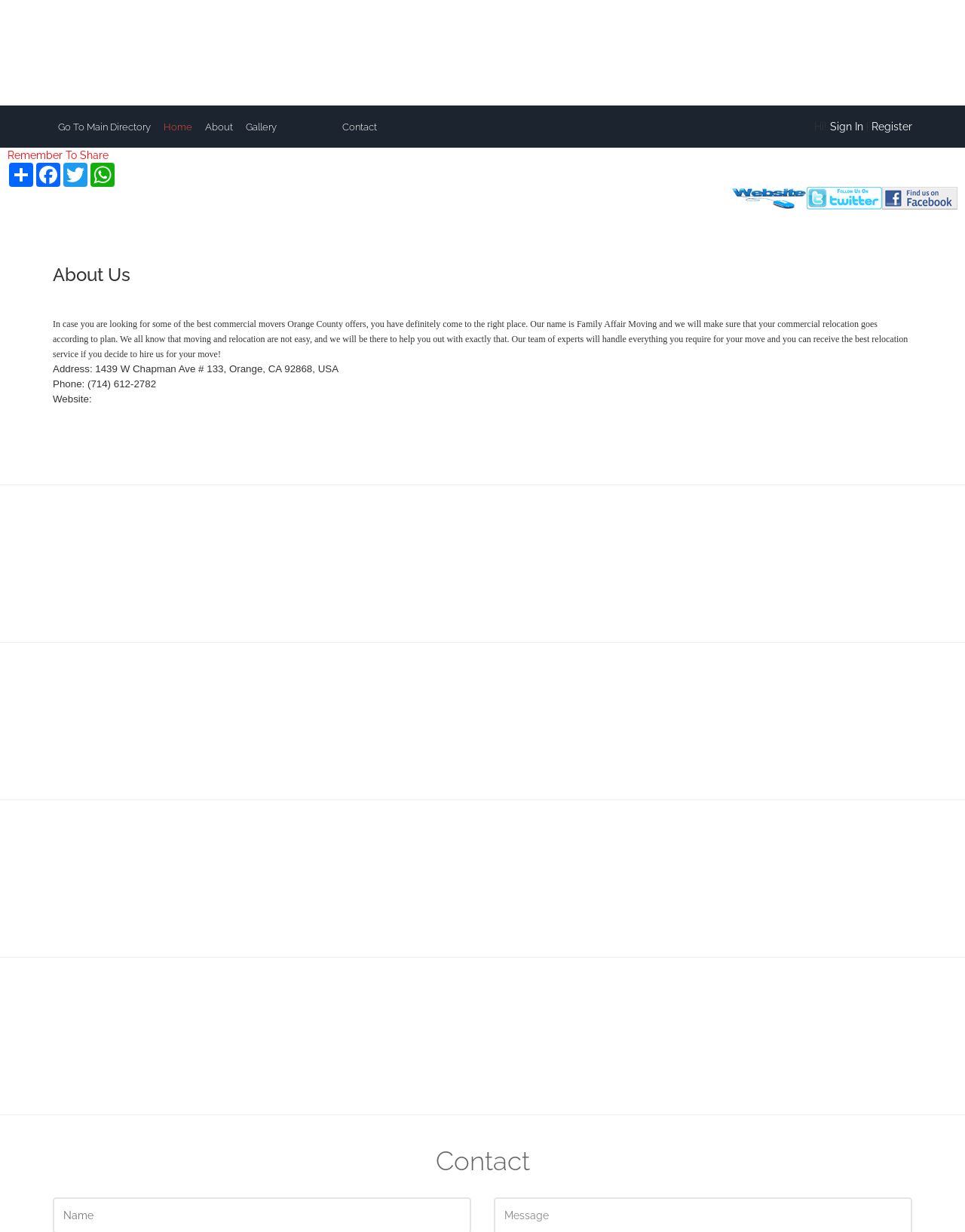Based on the element description, predict the bounding box coordinates (top-left x, top-left y, bottom-right x, bottom-right y) for the UI element in the screenshot: Facebook

[0.036, 0.132, 0.064, 0.151]